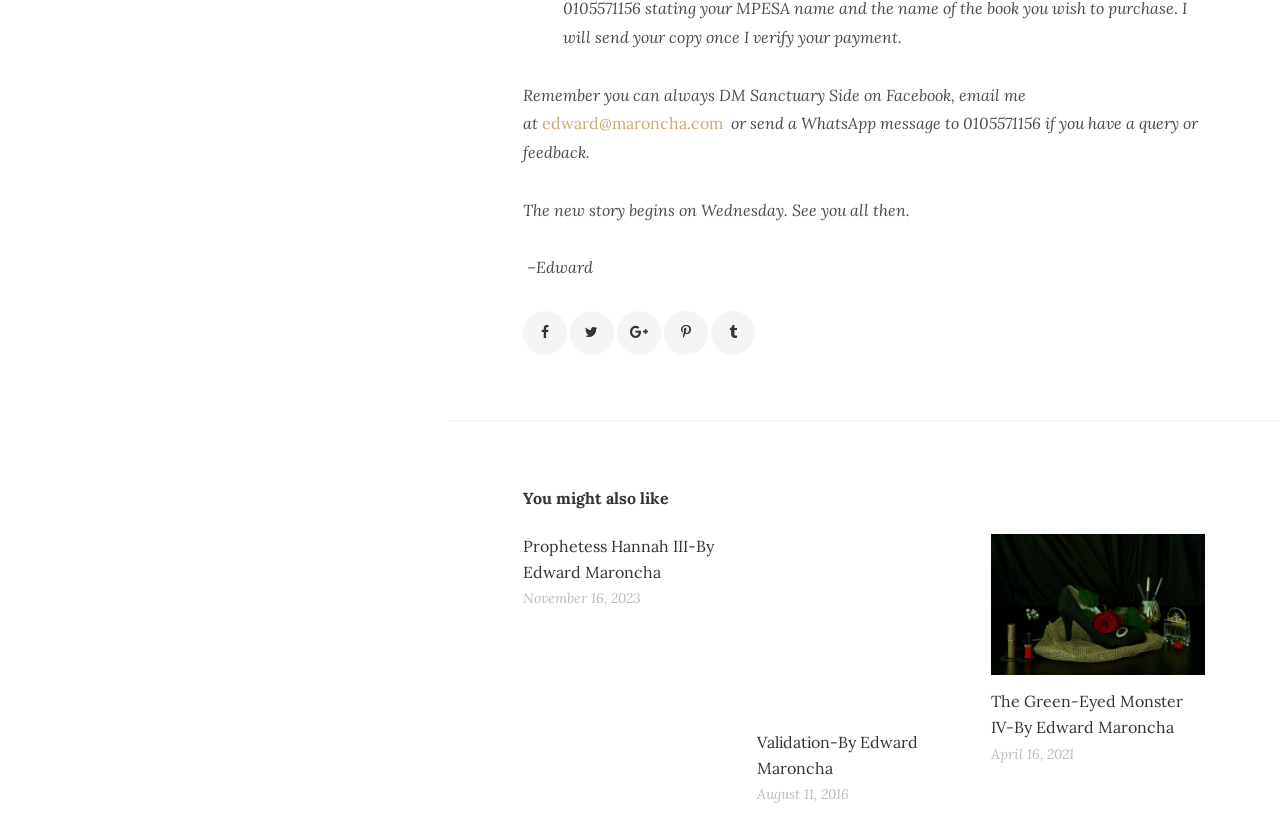Extract the bounding box coordinates for the UI element described as: "Prophetess Hannah III-By Edward Maroncha".

[0.409, 0.646, 0.558, 0.702]